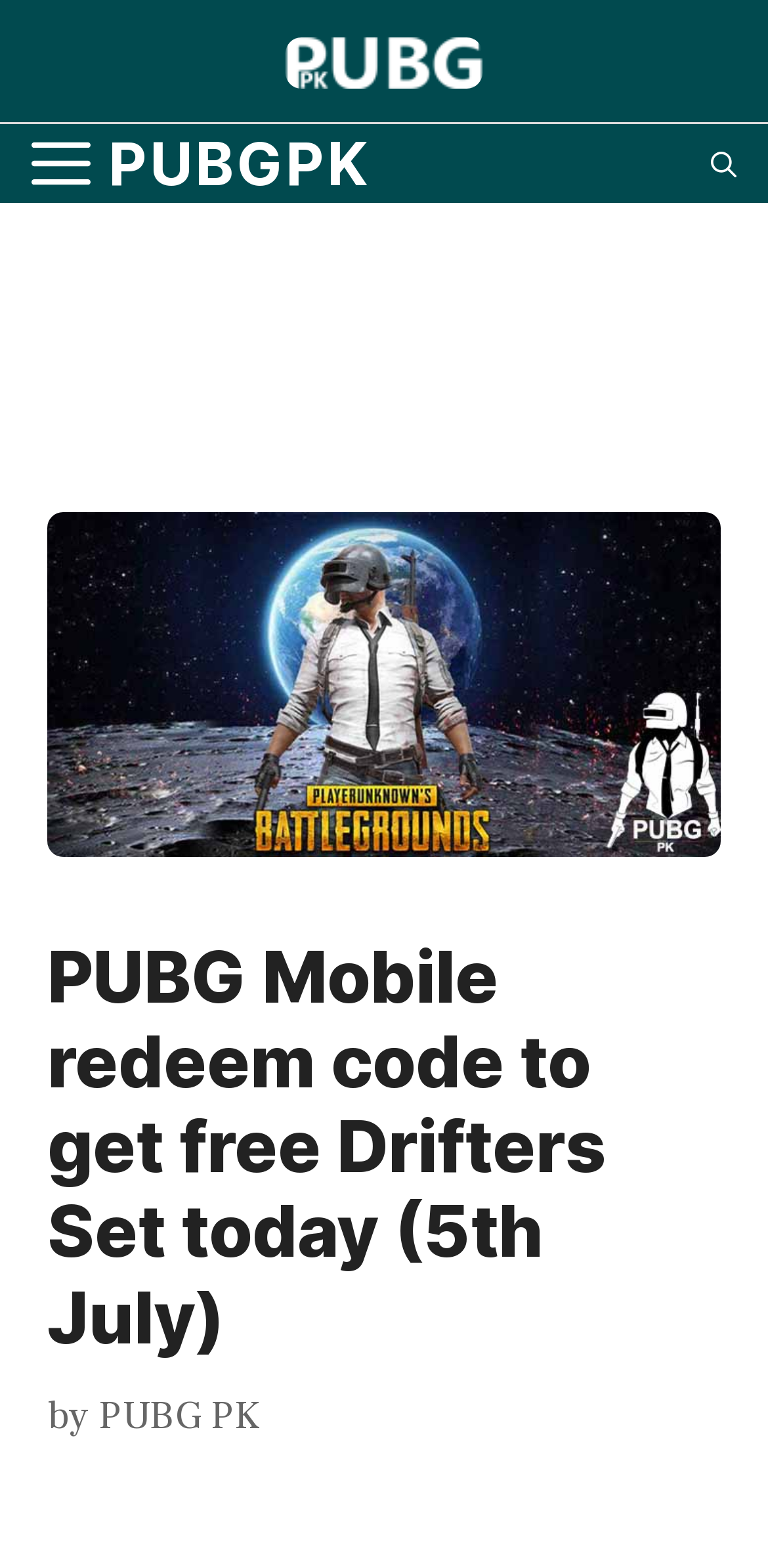What is the name of the website?
Using the details from the image, give an elaborate explanation to answer the question.

I determined the answer by looking at the navigation section of the webpage, where I found a button labeled 'PUBGPK'. This suggests that the website is named PUBG PK.